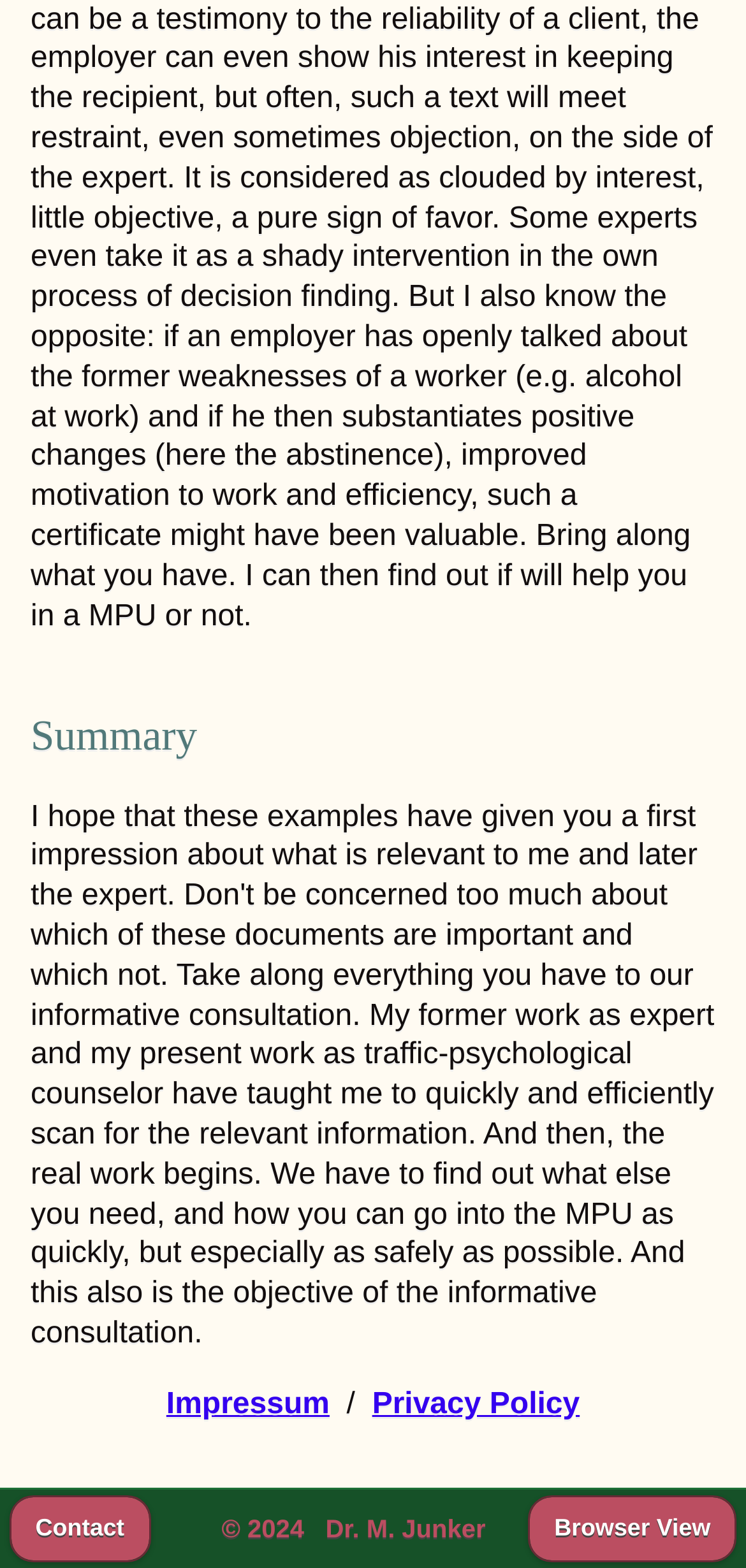Determine the bounding box for the HTML element described here: "Browser View". The coordinates should be given as [left, top, right, bottom] with each number being a float between 0 and 1.

[0.708, 0.953, 0.987, 0.997]